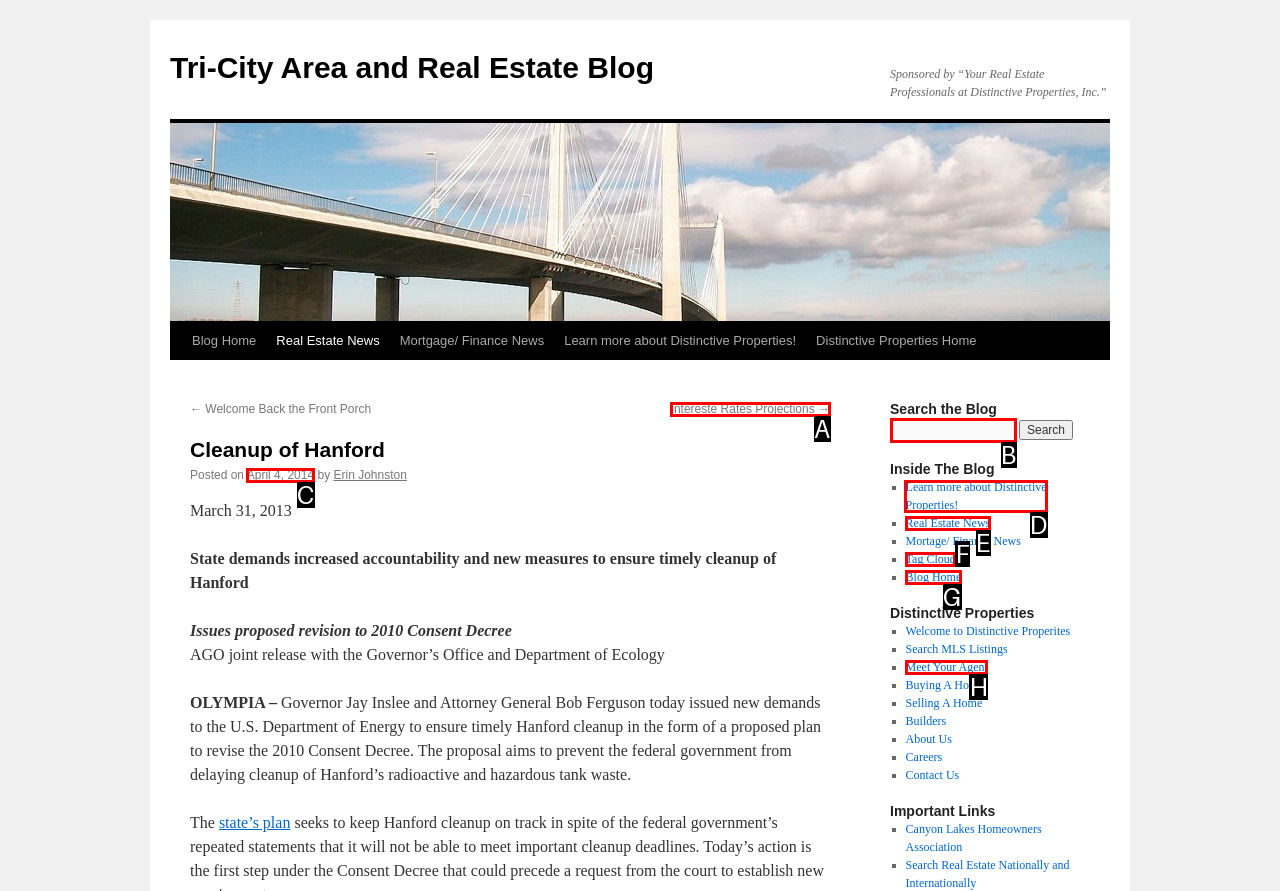Select the appropriate HTML element that needs to be clicked to execute the following task: Learn more about Distinctive Properties. Respond with the letter of the option.

D